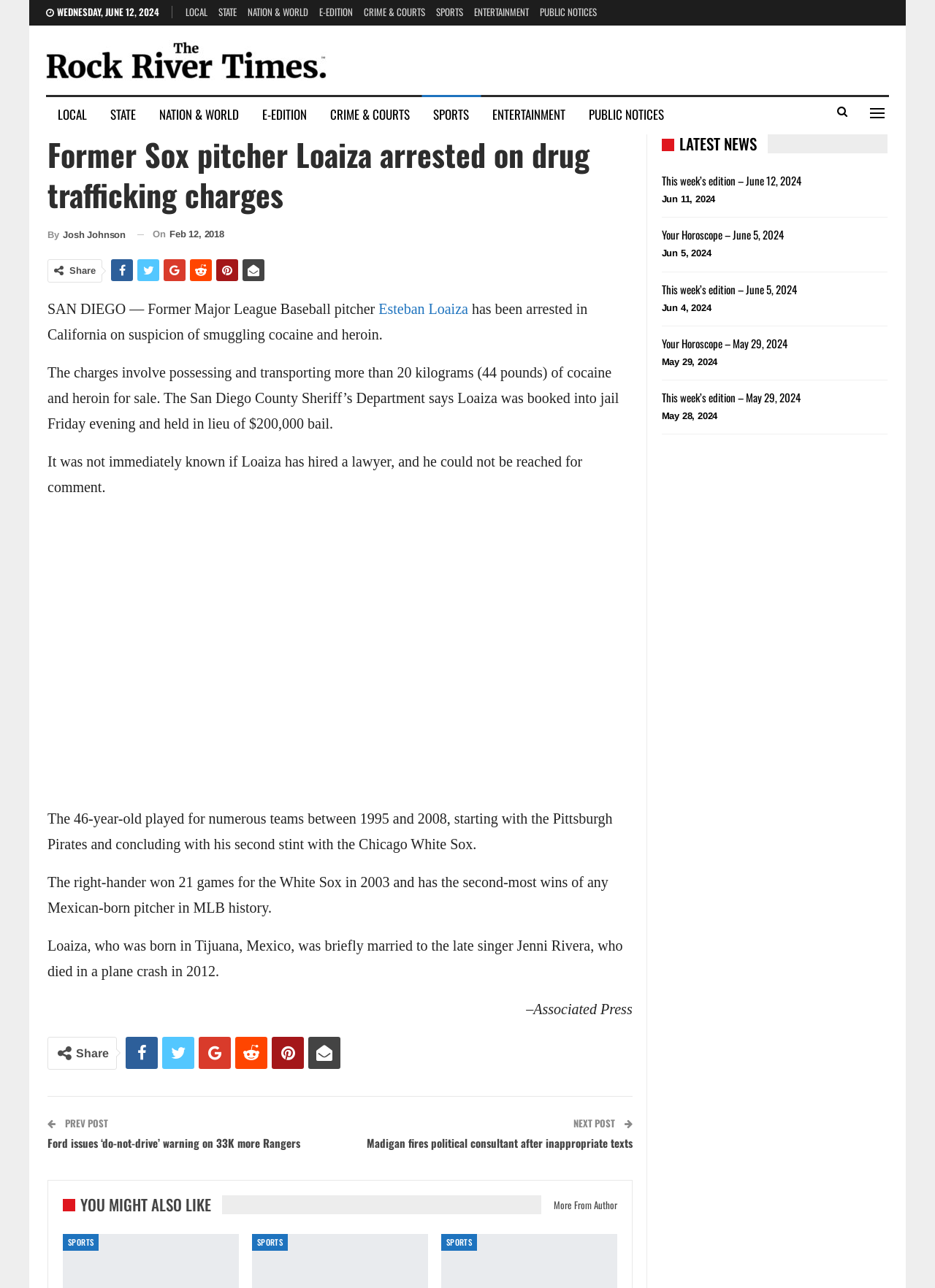Based on the element description, predict the bounding box coordinates (top-left x, top-left y, bottom-right x, bottom-right y) for the UI element in the screenshot: More

[0.617, 0.075, 0.681, 0.103]